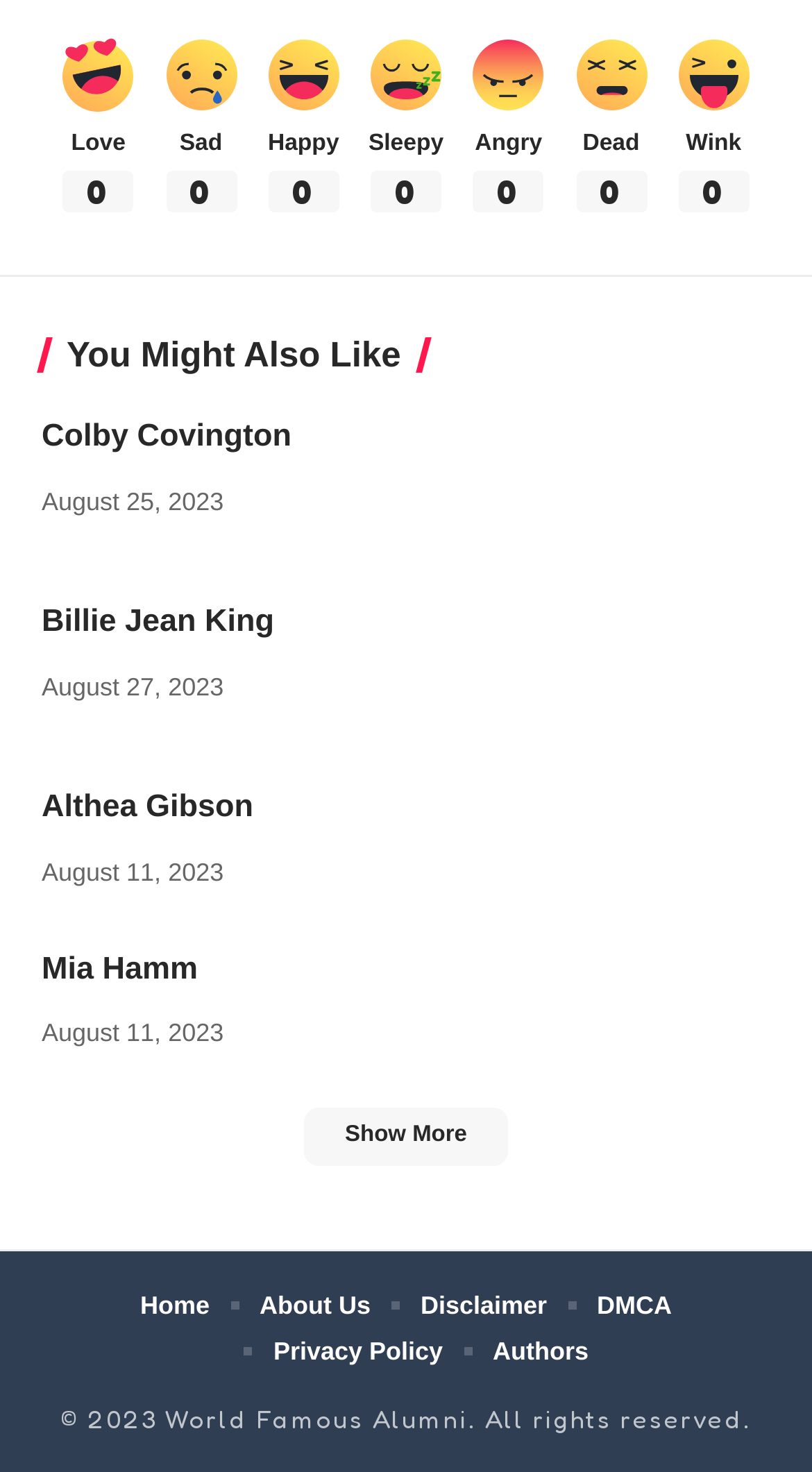What is the purpose of the 'You Might Also Like' section?
Provide an in-depth answer to the question, covering all aspects.

The 'You Might Also Like' section is a heading that suggests similar content to the user. It is followed by a list of links and images, which are likely related to the main content of the webpage.